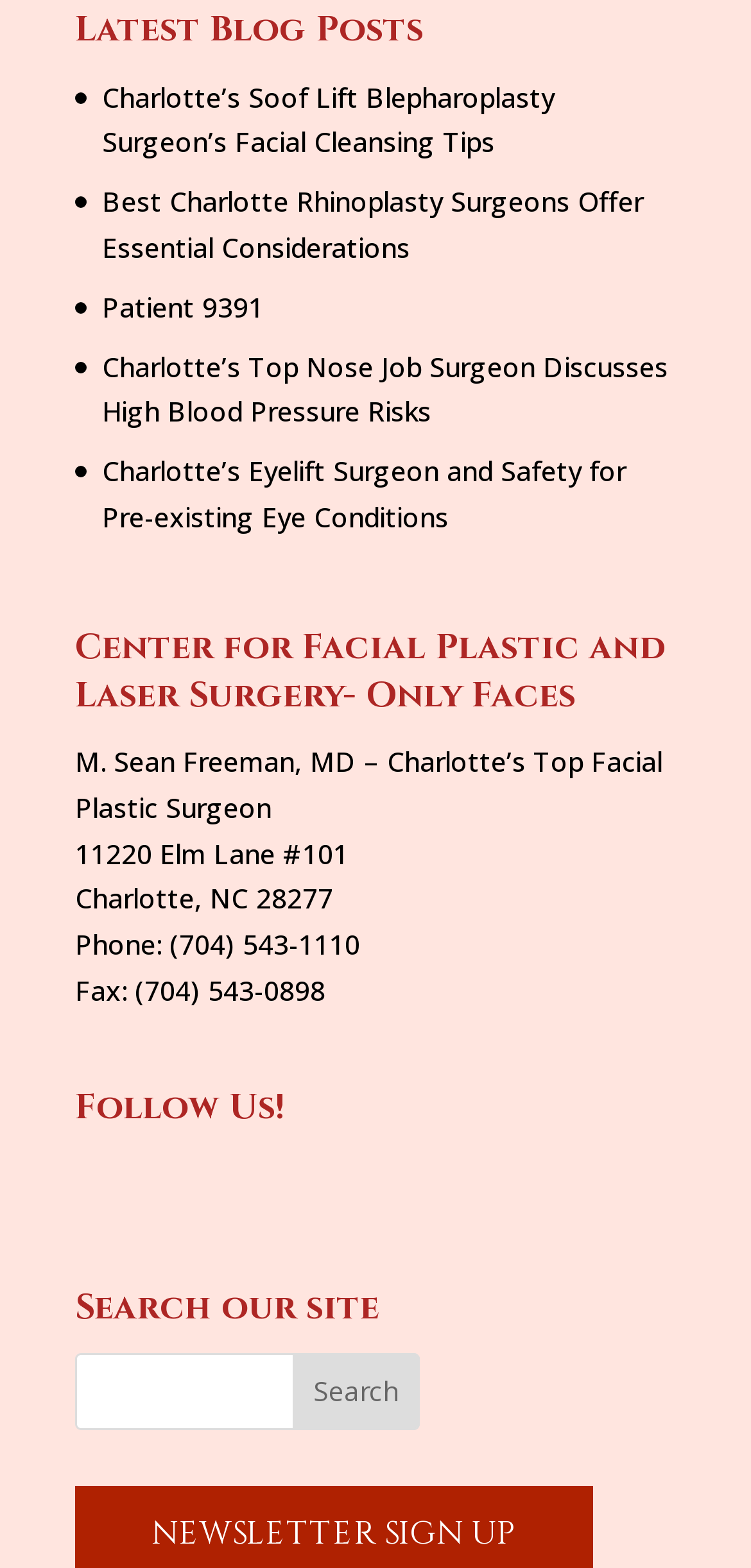Please determine the bounding box coordinates of the section I need to click to accomplish this instruction: "Read the latest blog post".

[0.136, 0.05, 0.738, 0.102]